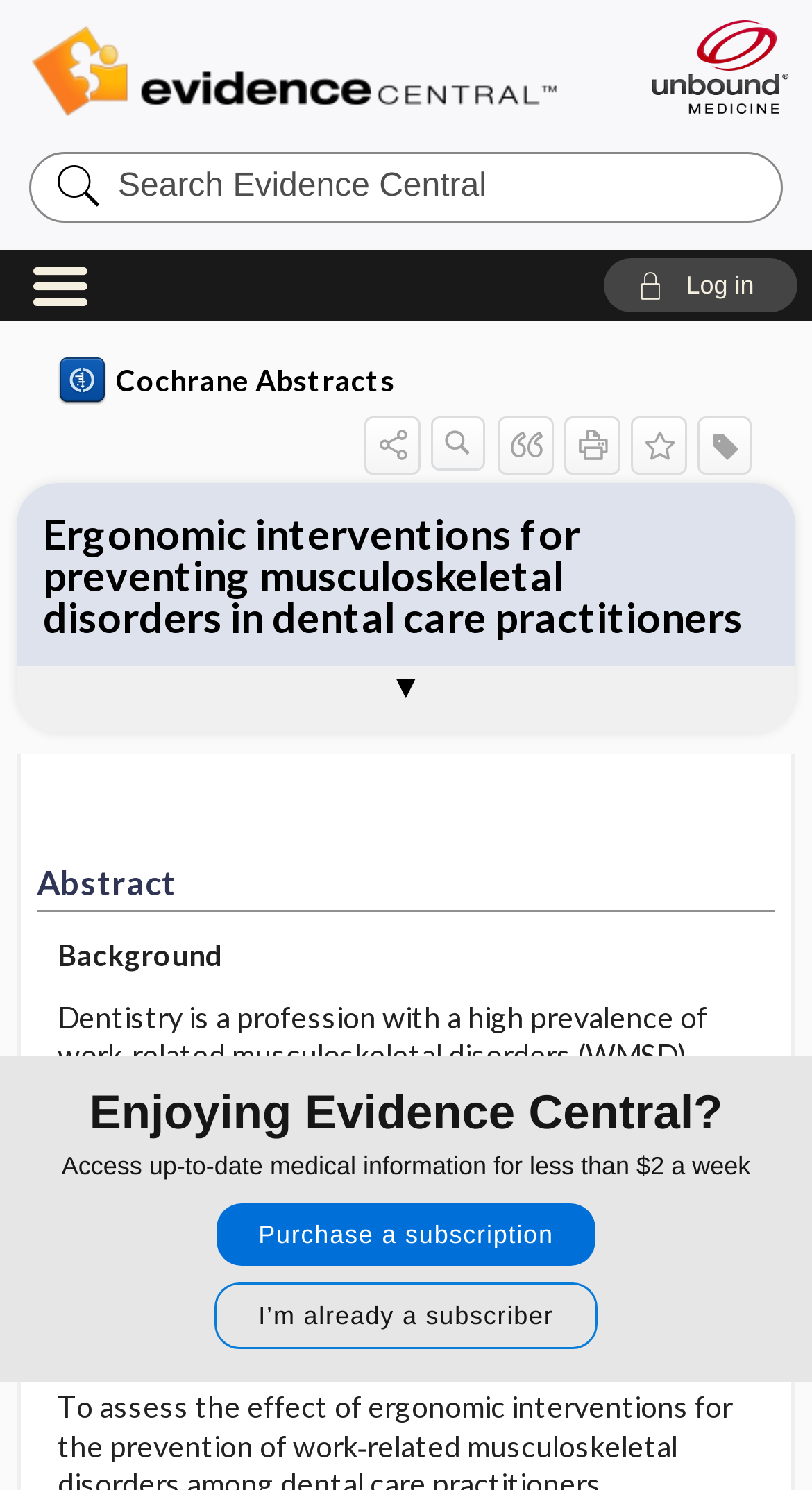Highlight the bounding box coordinates of the element that should be clicked to carry out the following instruction: "Click Unbound Medicine". The coordinates must be given as four float numbers ranging from 0 to 1, i.e., [left, top, right, bottom].

[0.793, 0.01, 0.978, 0.08]